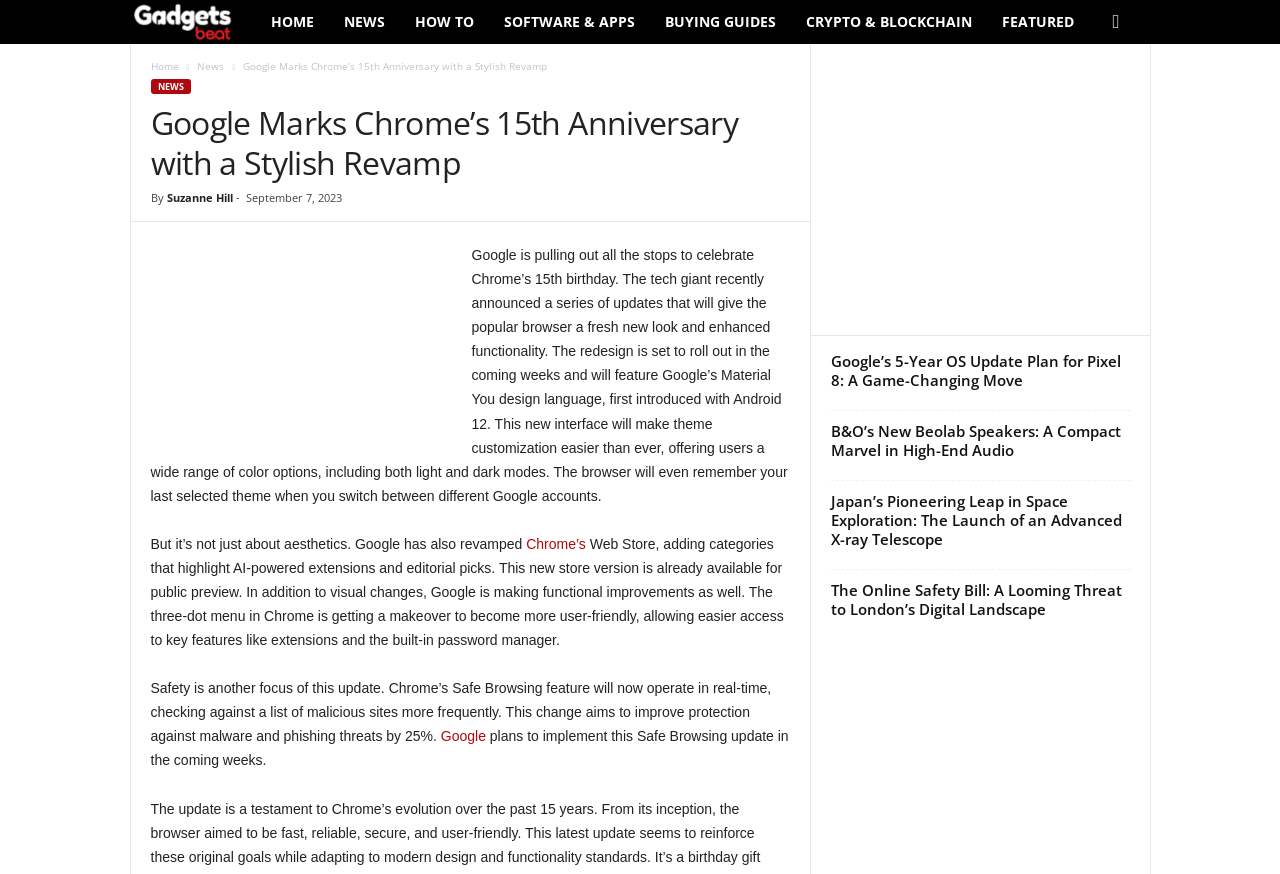Find and specify the bounding box coordinates that correspond to the clickable region for the instruction: "Click on the 'NEWS' link".

[0.257, 0.0, 0.313, 0.05]